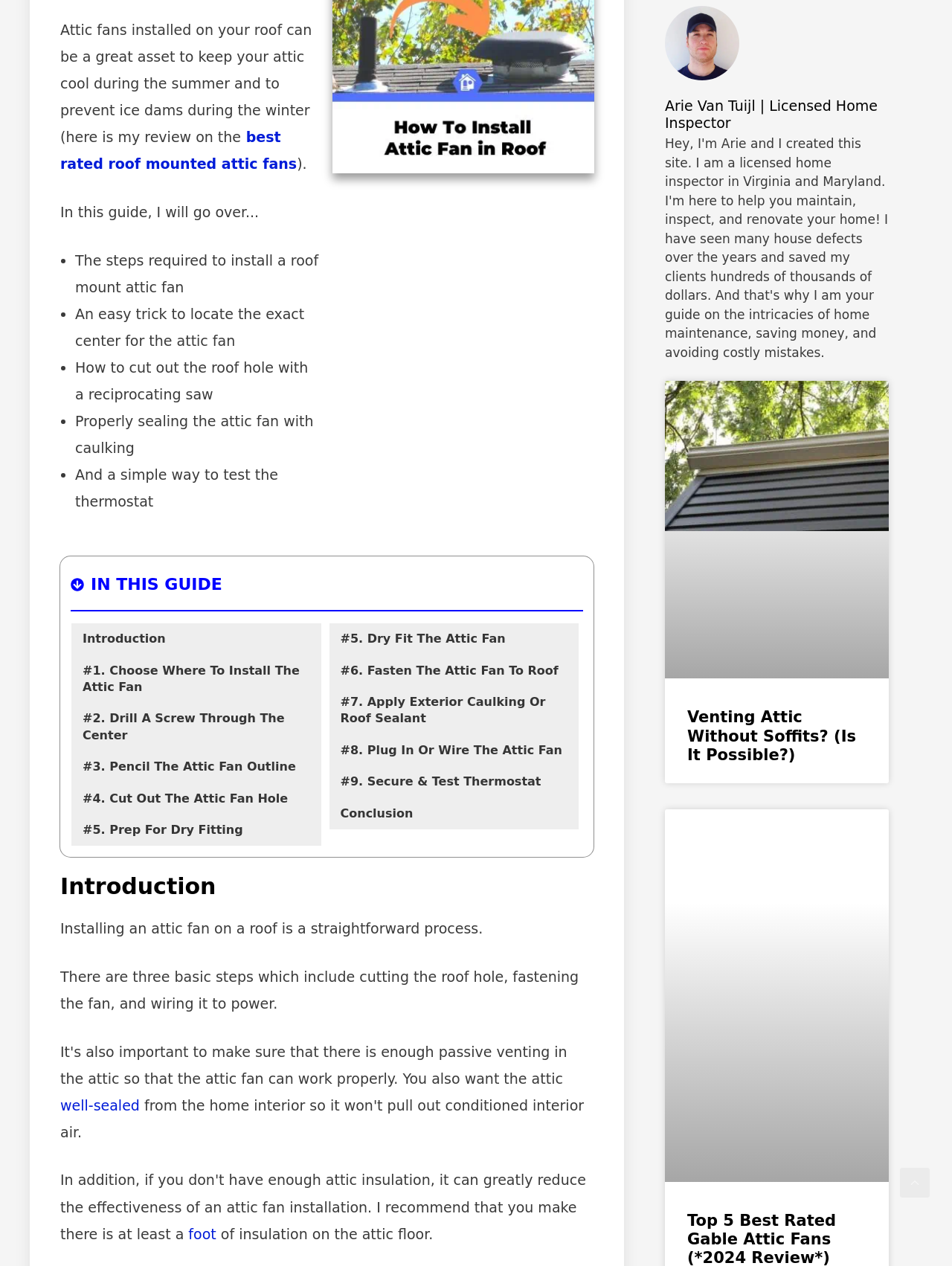Predict the bounding box for the UI component with the following description: "#9. Secure & Test Thermostat".

[0.357, 0.611, 0.568, 0.624]